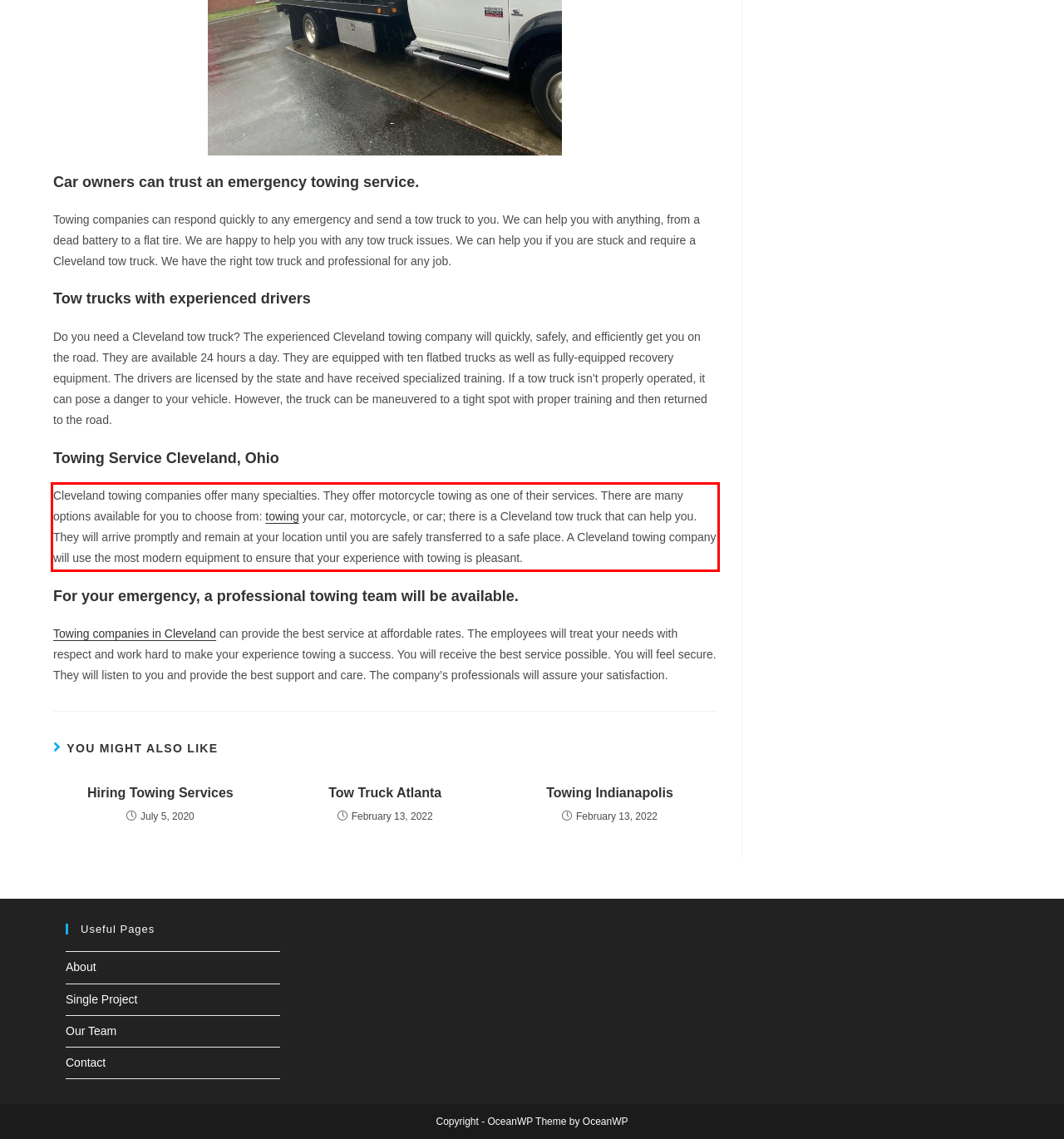From the provided screenshot, extract the text content that is enclosed within the red bounding box.

Cleveland towing companies offer many specialties. They offer motorcycle towing as one of their services. There are many options available for you to choose from: towing your car, motorcycle, or car; there is a Cleveland tow truck that can help you. They will arrive promptly and remain at your location until you are safely transferred to a safe place. A Cleveland towing company will use the most modern equipment to ensure that your experience with towing is pleasant.